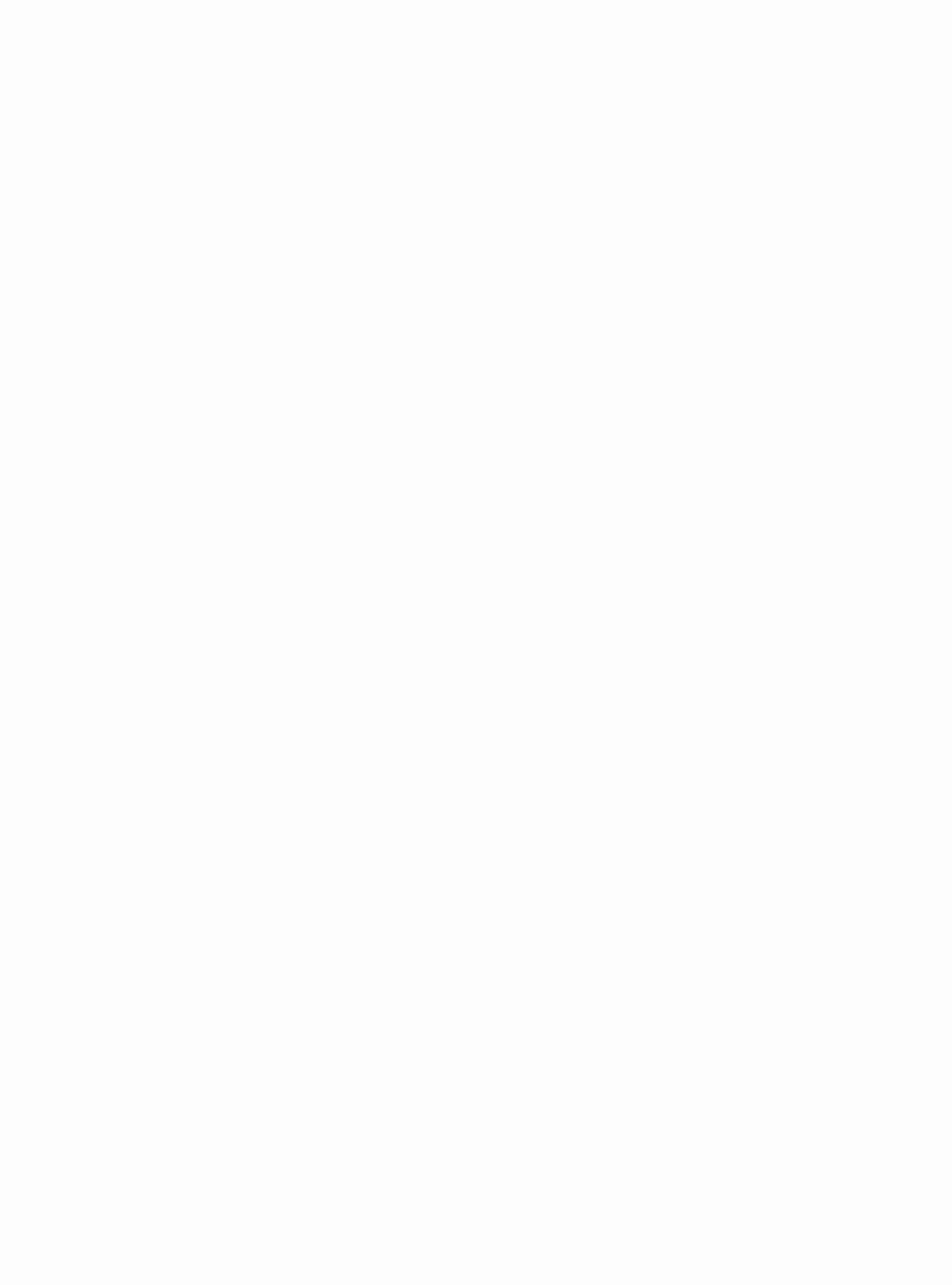Locate the bounding box coordinates of the item that should be clicked to fulfill the instruction: "Click the image at the top left corner".

[0.049, 0.019, 0.093, 0.05]